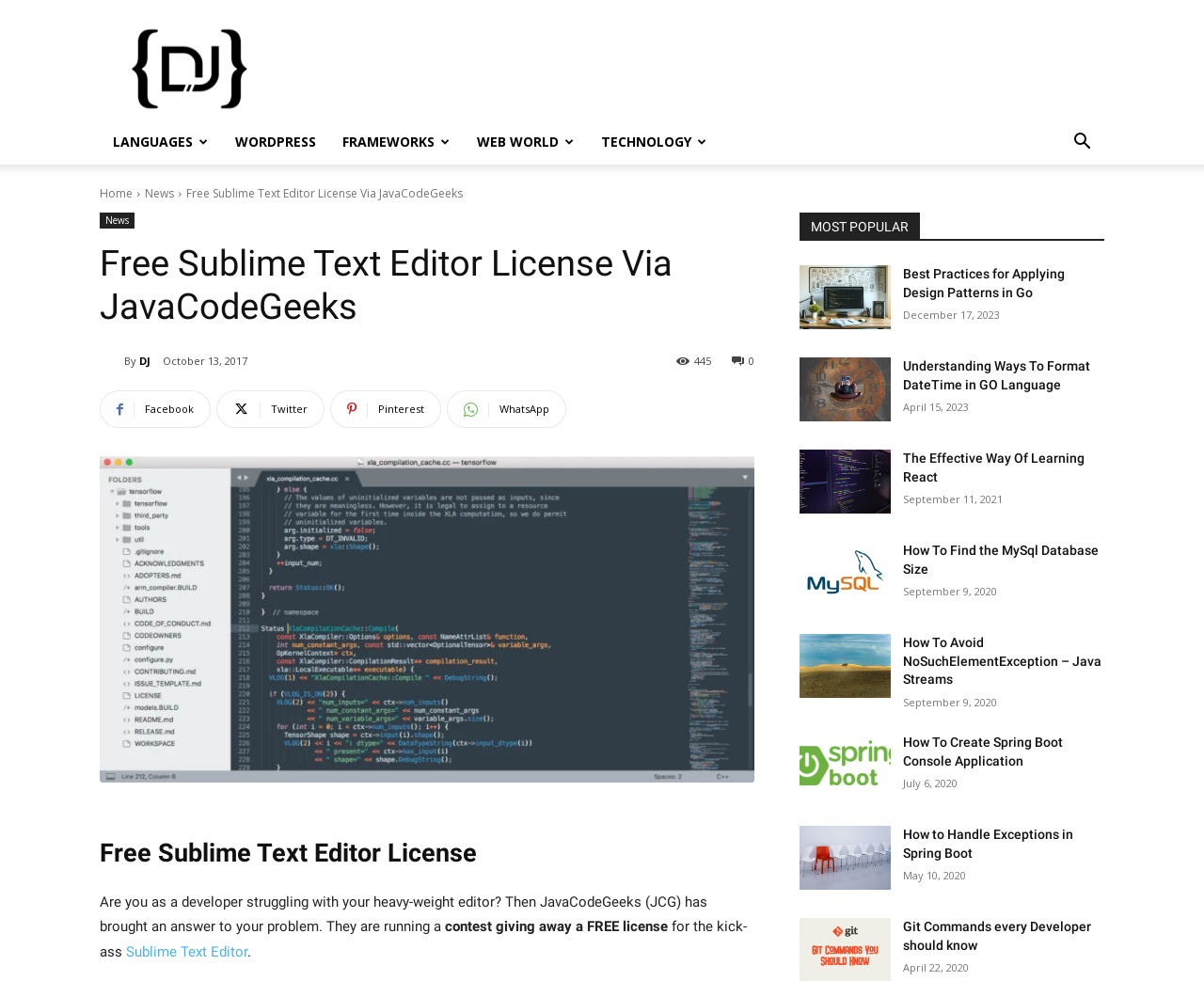Specify the bounding box coordinates of the area to click in order to execute this command: 'Share on Facebook'. The coordinates should consist of four float numbers ranging from 0 to 1, and should be formatted as [left, top, right, bottom].

[0.083, 0.398, 0.175, 0.436]